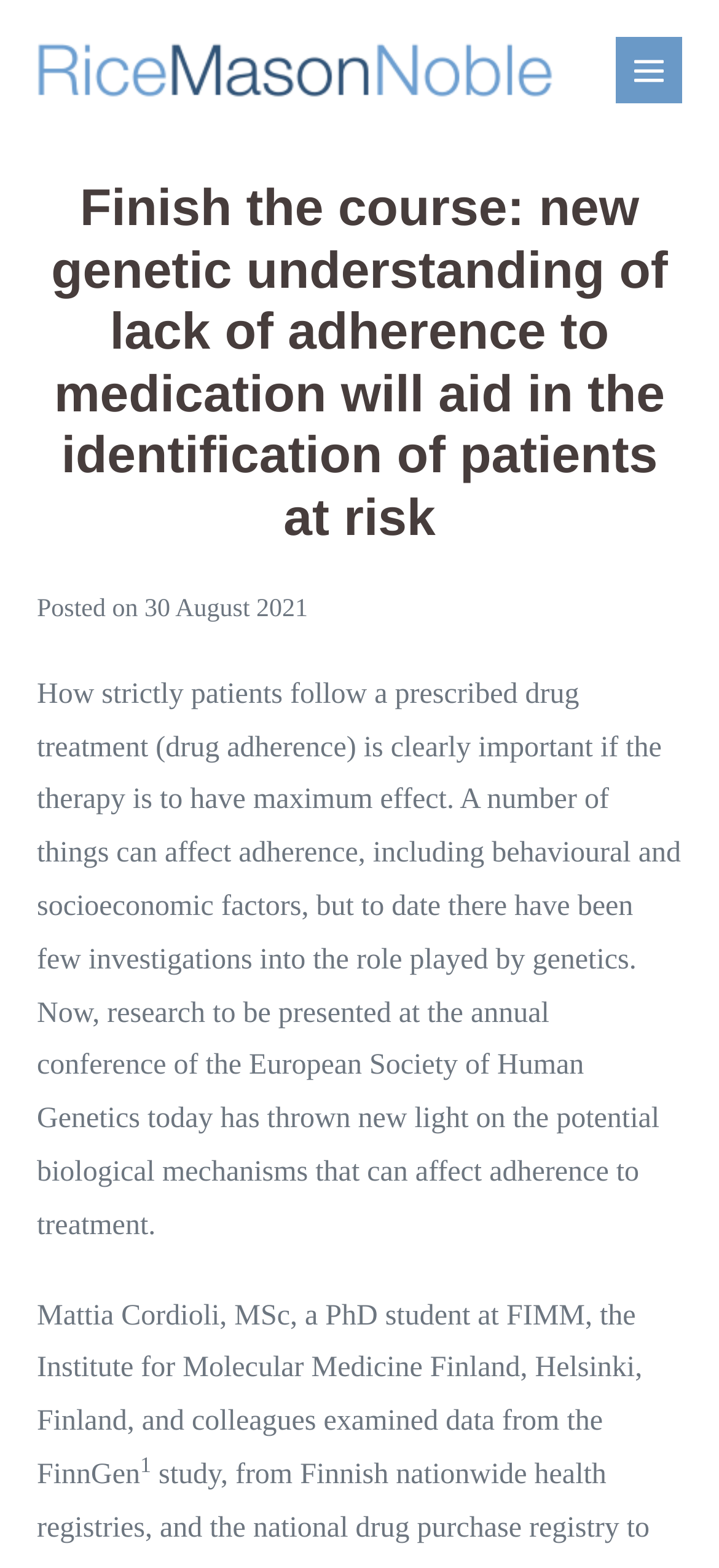Identify and extract the main heading from the webpage.

Finish the course: new genetic understanding of lack of adherence to medication will aid in the identification of patients at risk